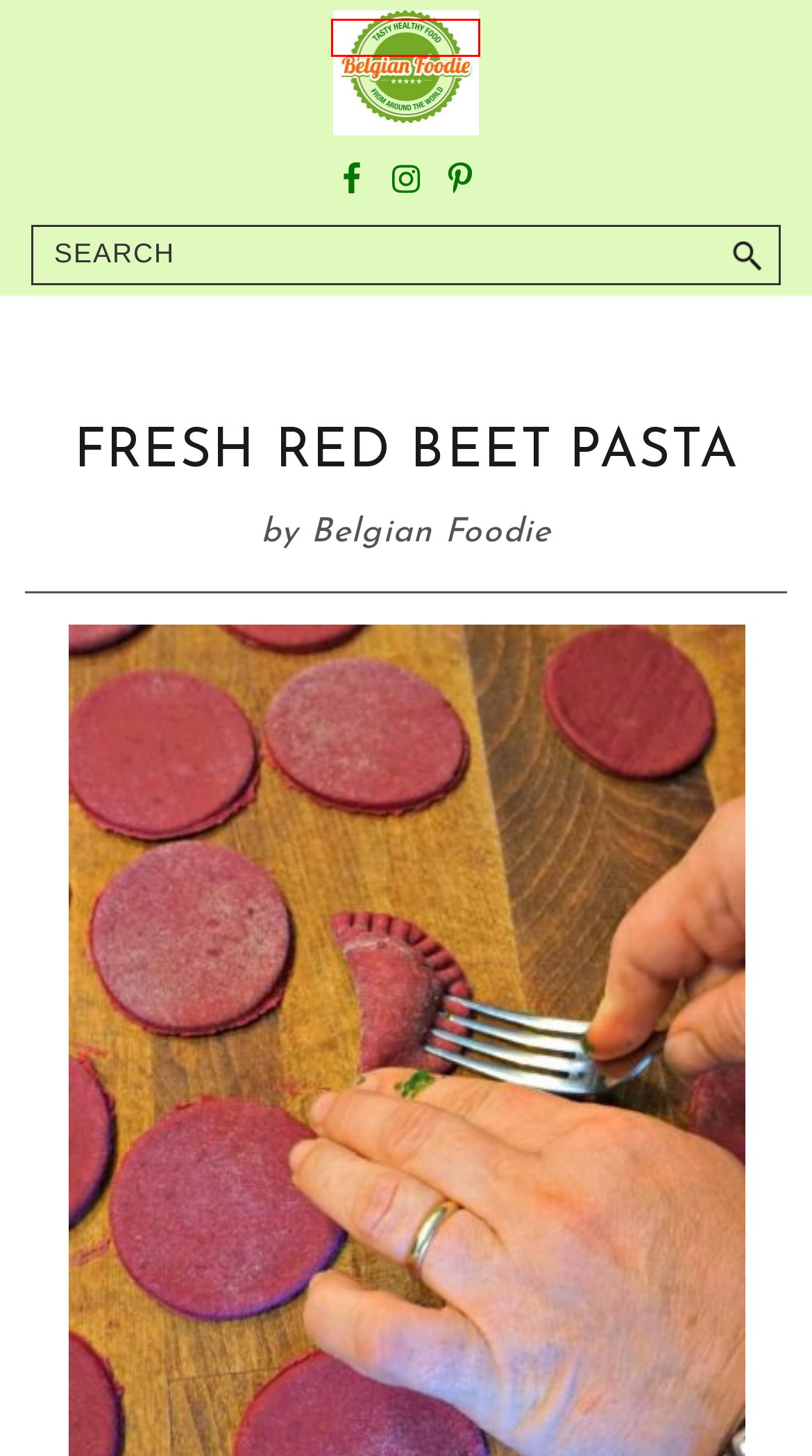Observe the provided screenshot of a webpage with a red bounding box around a specific UI element. Choose the webpage description that best fits the new webpage after you click on the highlighted element. These are your options:
A. Red Beet Ravioli with Spinach and Goat Cheese - BELGIAN FOODIE
B. International Archives - BELGIAN FOODIE
C. Privacy and Data Policies - BELGIAN FOODIE
D. Welcome to Belgian Foodie® - BELGIAN FOODIE
E. Pasta - Homemade and store-bought
F. Italian Archives - BELGIAN FOODIE
G. Belgian Foodie (aka Bradley Gallop)
H. Homepage - BELGIAN FOODIE

H